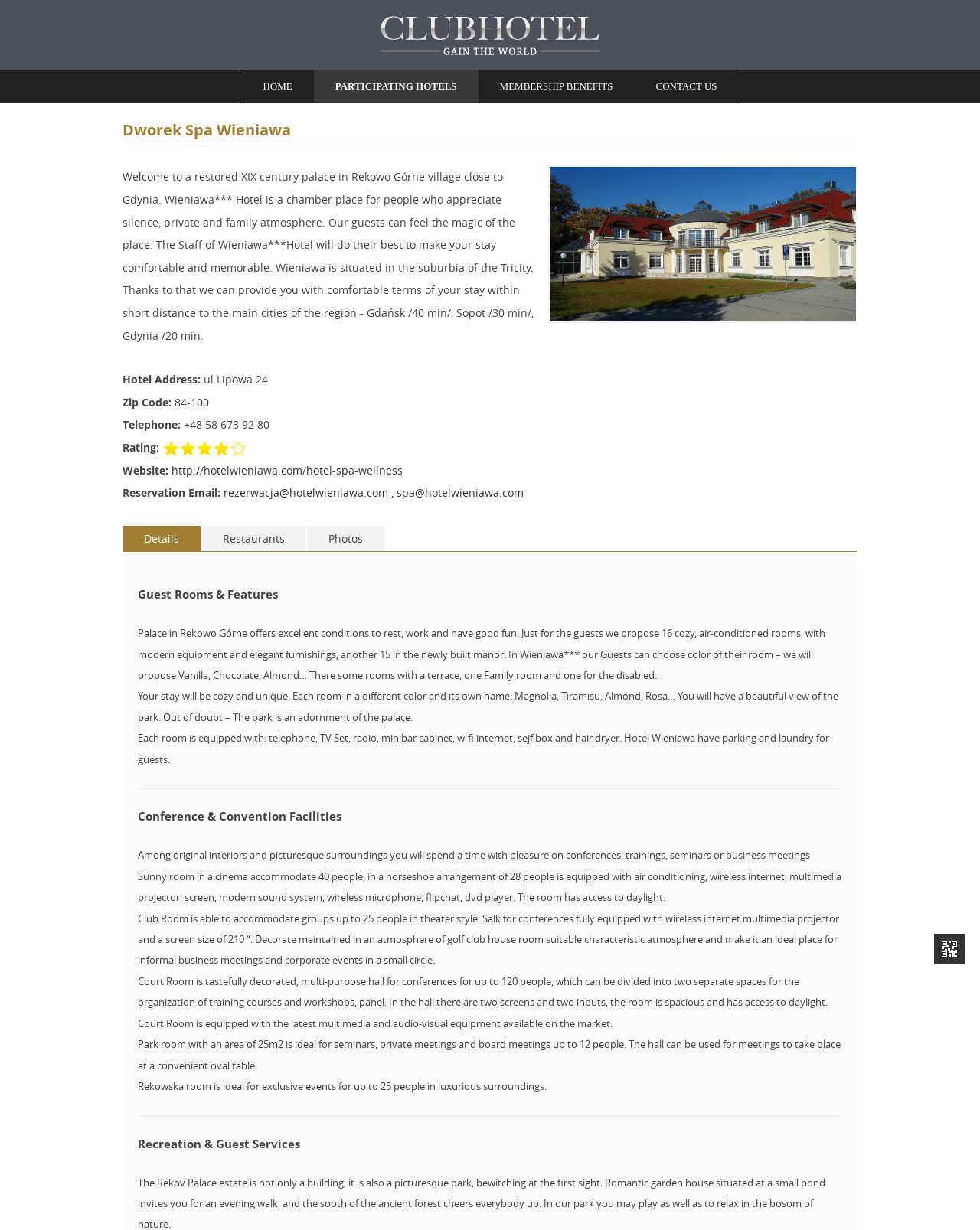Please identify the bounding box coordinates of the element I should click to complete this instruction: 'Click on the HOME link'. The coordinates should be given as four float numbers between 0 and 1, like this: [left, top, right, bottom].

[0.246, 0.057, 0.32, 0.086]